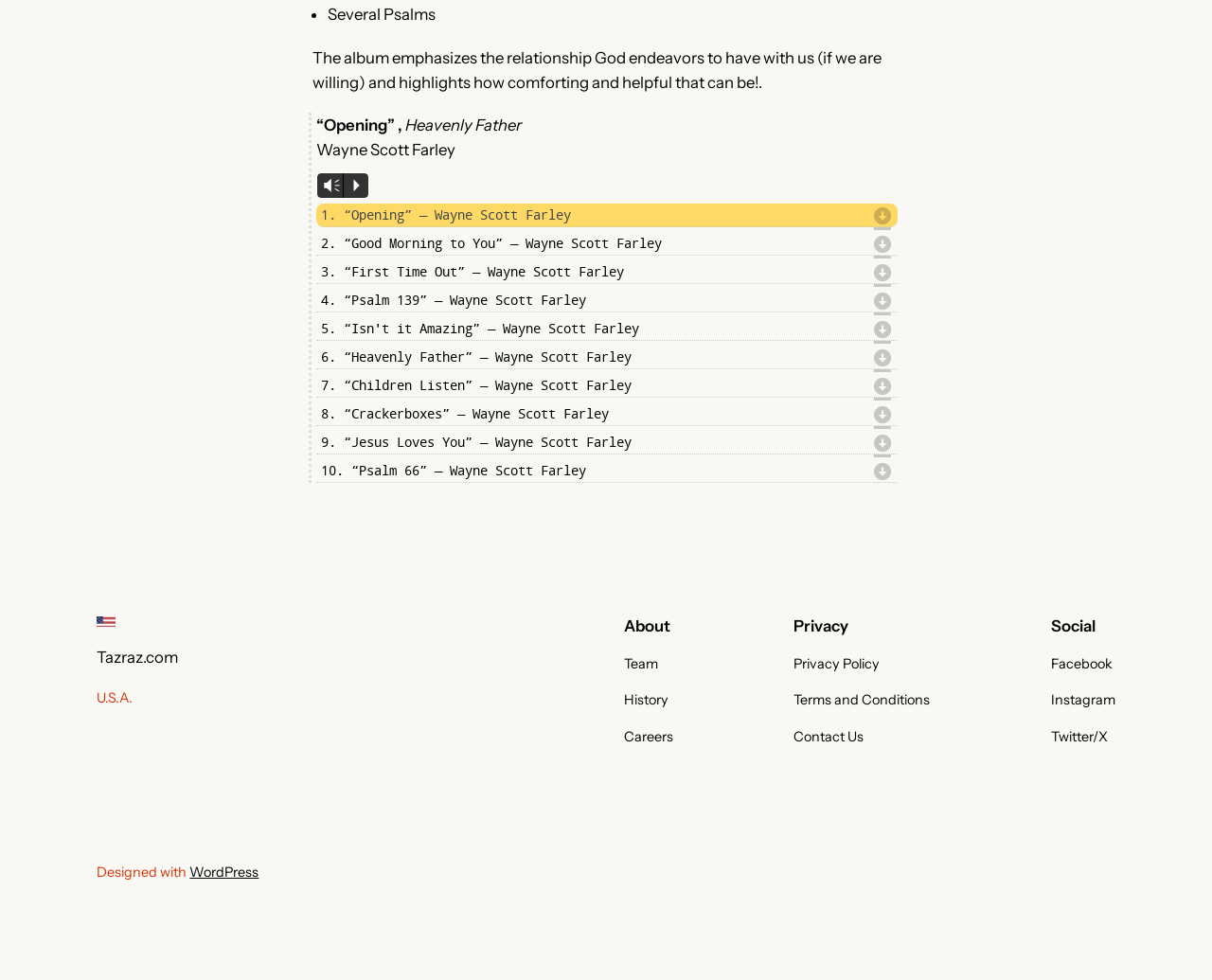Find the bounding box coordinates for the area that should be clicked to accomplish the instruction: "Follow on 'Facebook'".

[0.867, 0.667, 0.918, 0.688]